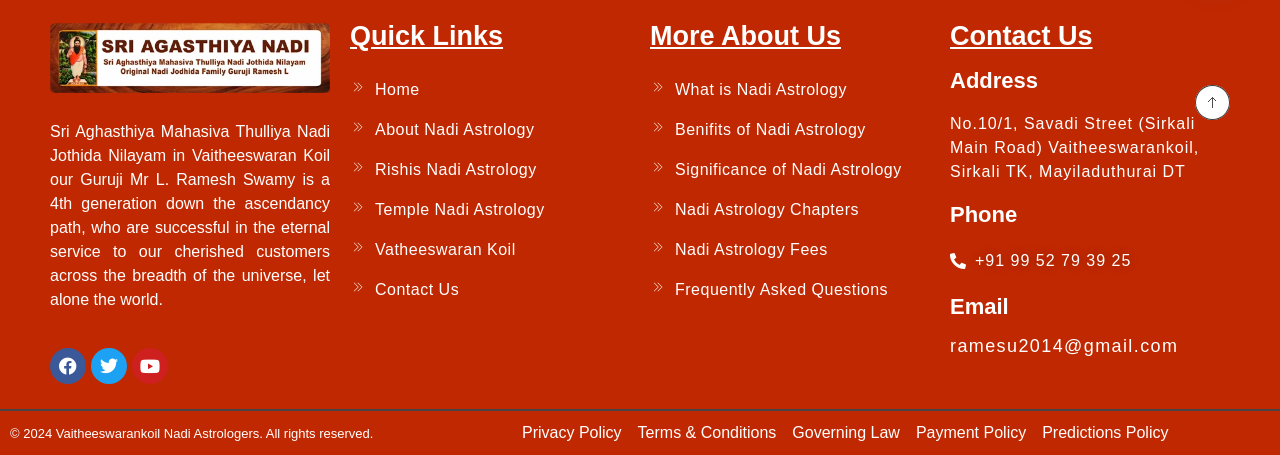Identify the bounding box coordinates of the HTML element based on this description: "ramesu2014@gmail.com".

[0.742, 0.738, 0.921, 0.782]